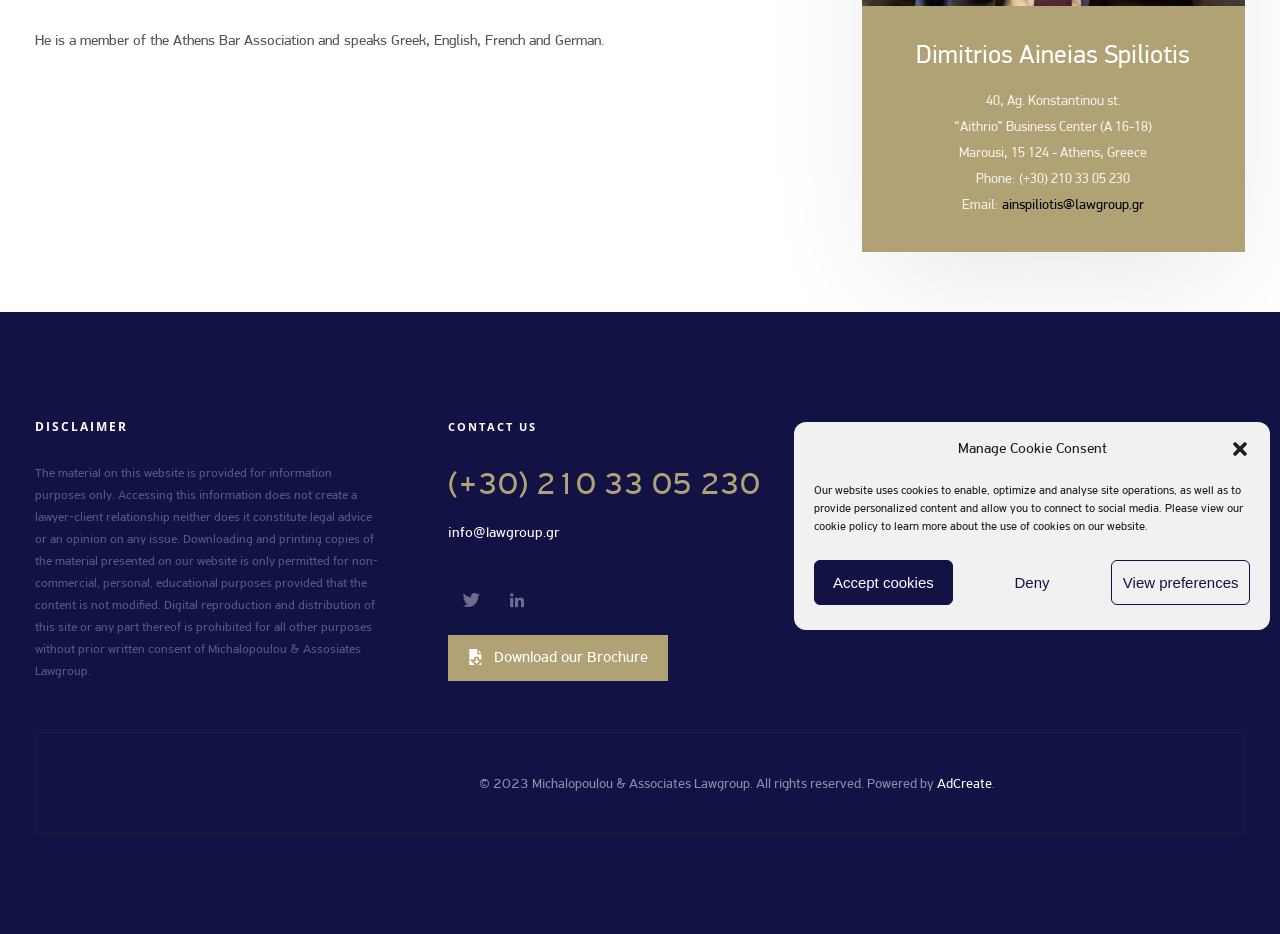Using the provided description: "Submit An Event", find the bounding box coordinates of the corresponding UI element. The output should be four float numbers between 0 and 1, in the format [left, top, right, bottom].

None